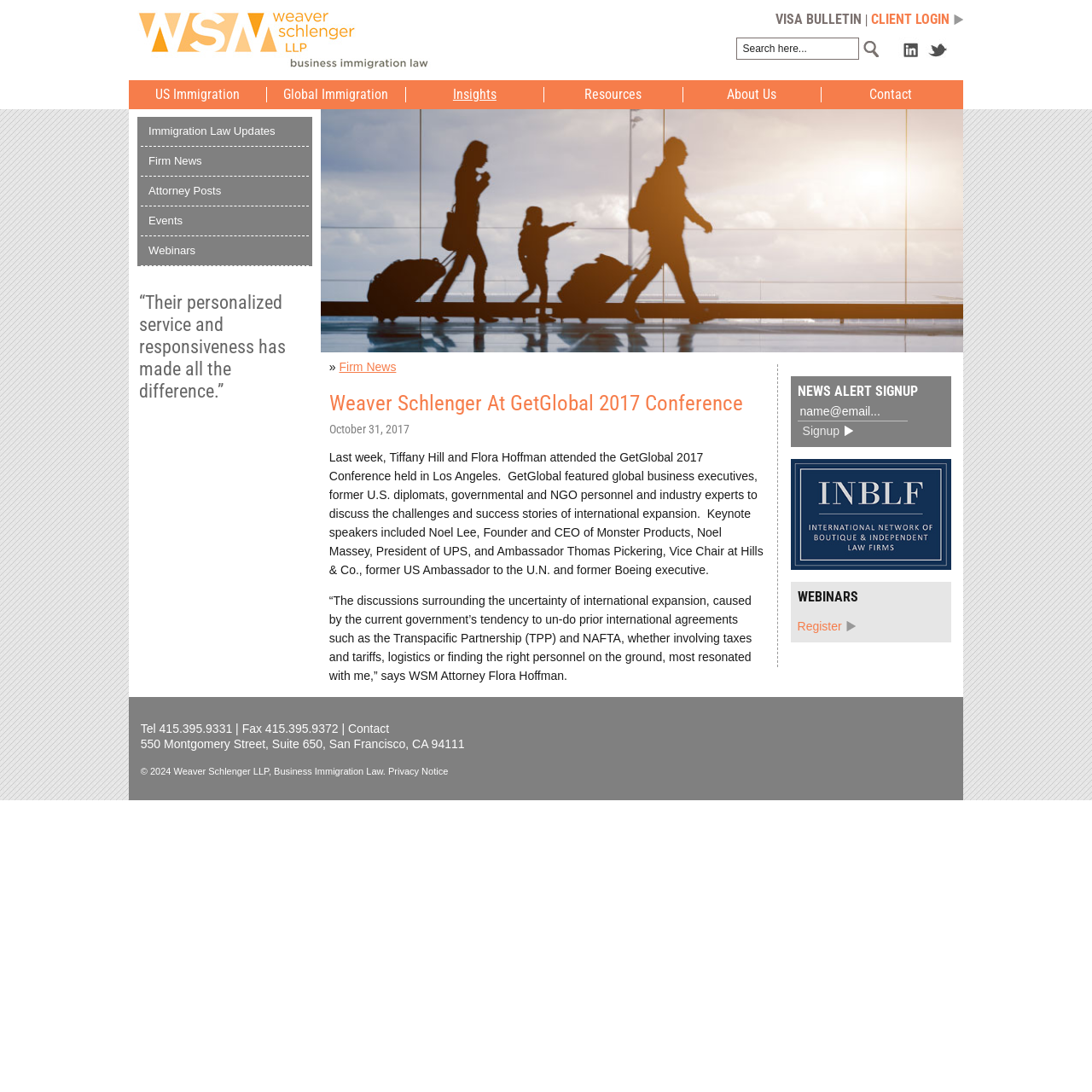Extract the text of the main heading from the webpage.

Weaver Schlenger At GetGlobal 2017 Conference